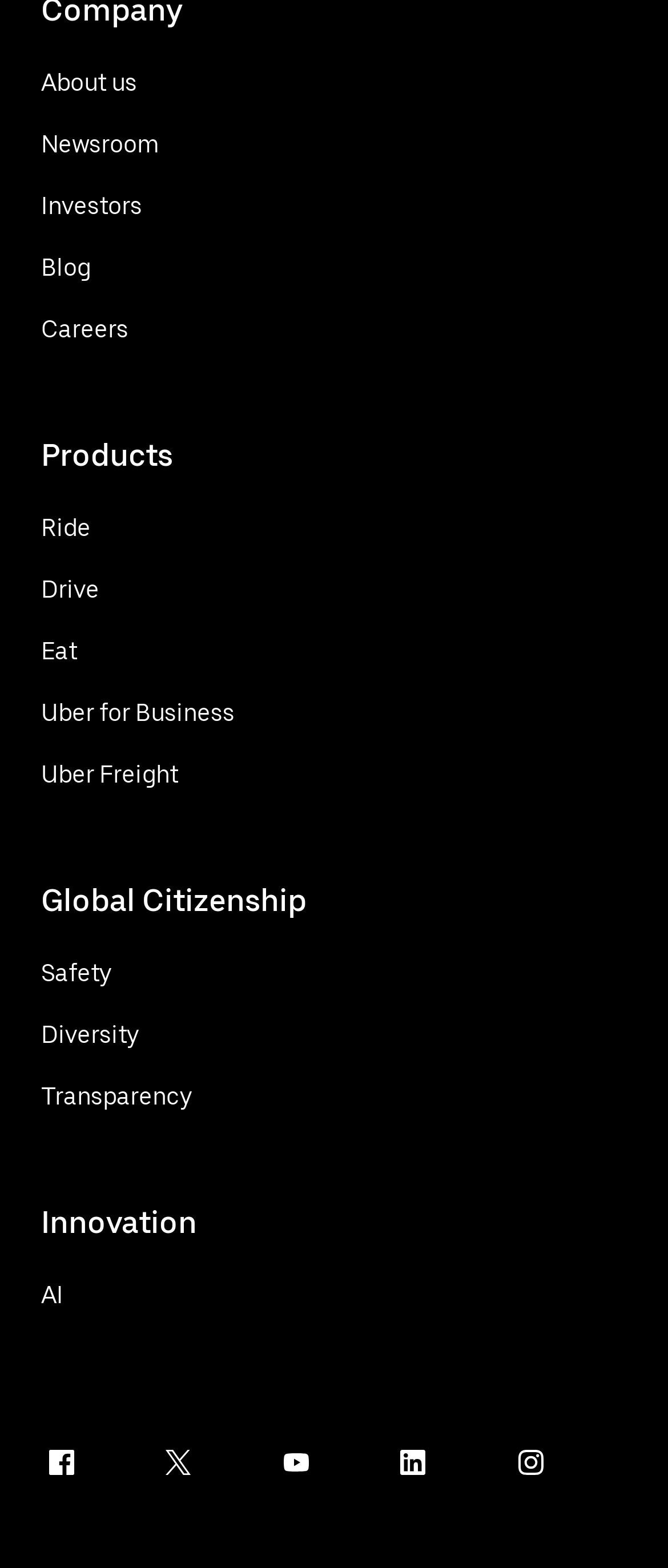Carefully examine the image and provide an in-depth answer to the question: How many social media links are at the bottom of the webpage?

There are 5 social media links at the bottom of the webpage, which are facebook, twitter, youtube, linkedin, and instagram, each with an image icon and a link.